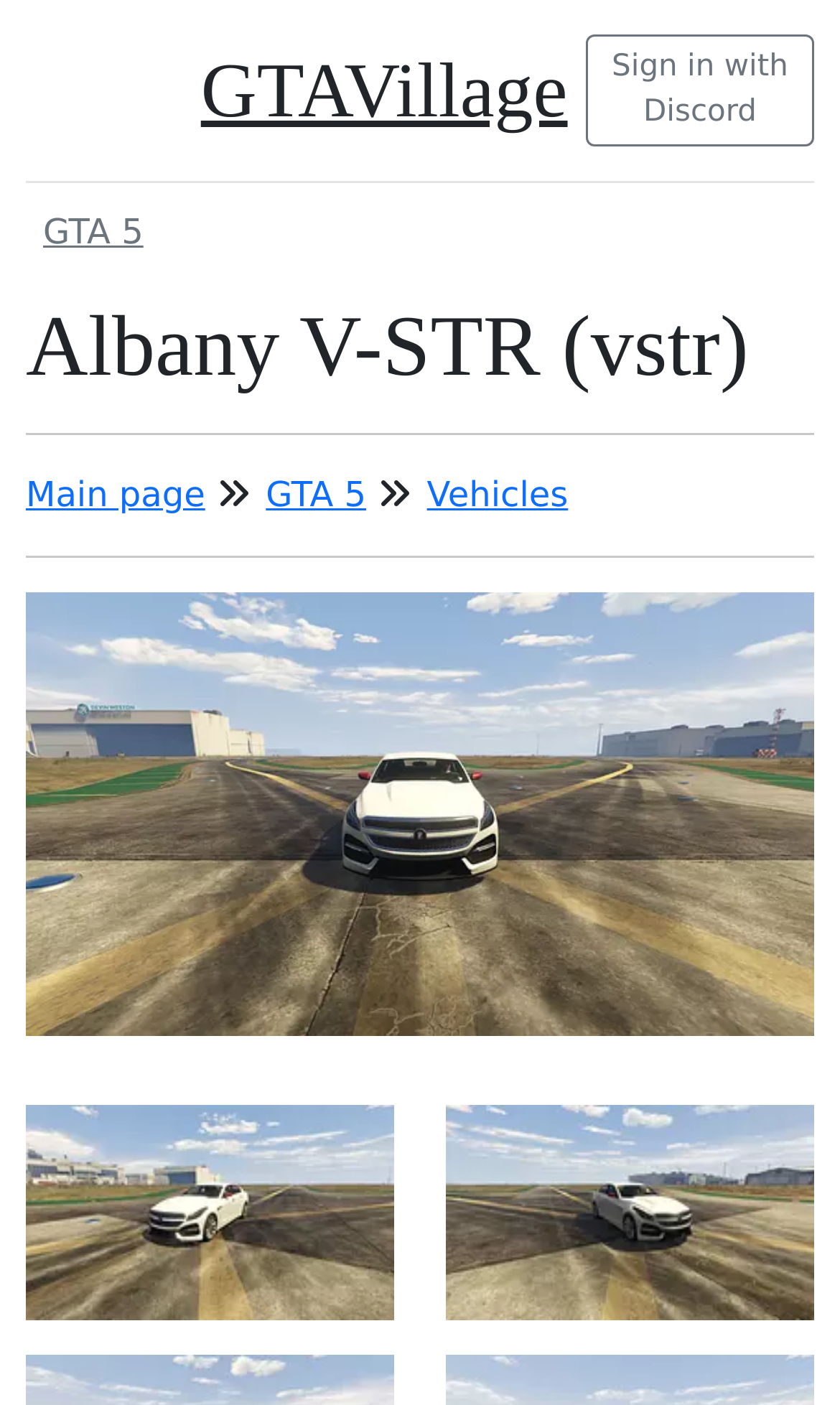Identify the first-level heading on the webpage and generate its text content.

Albany V-STR (vstr)